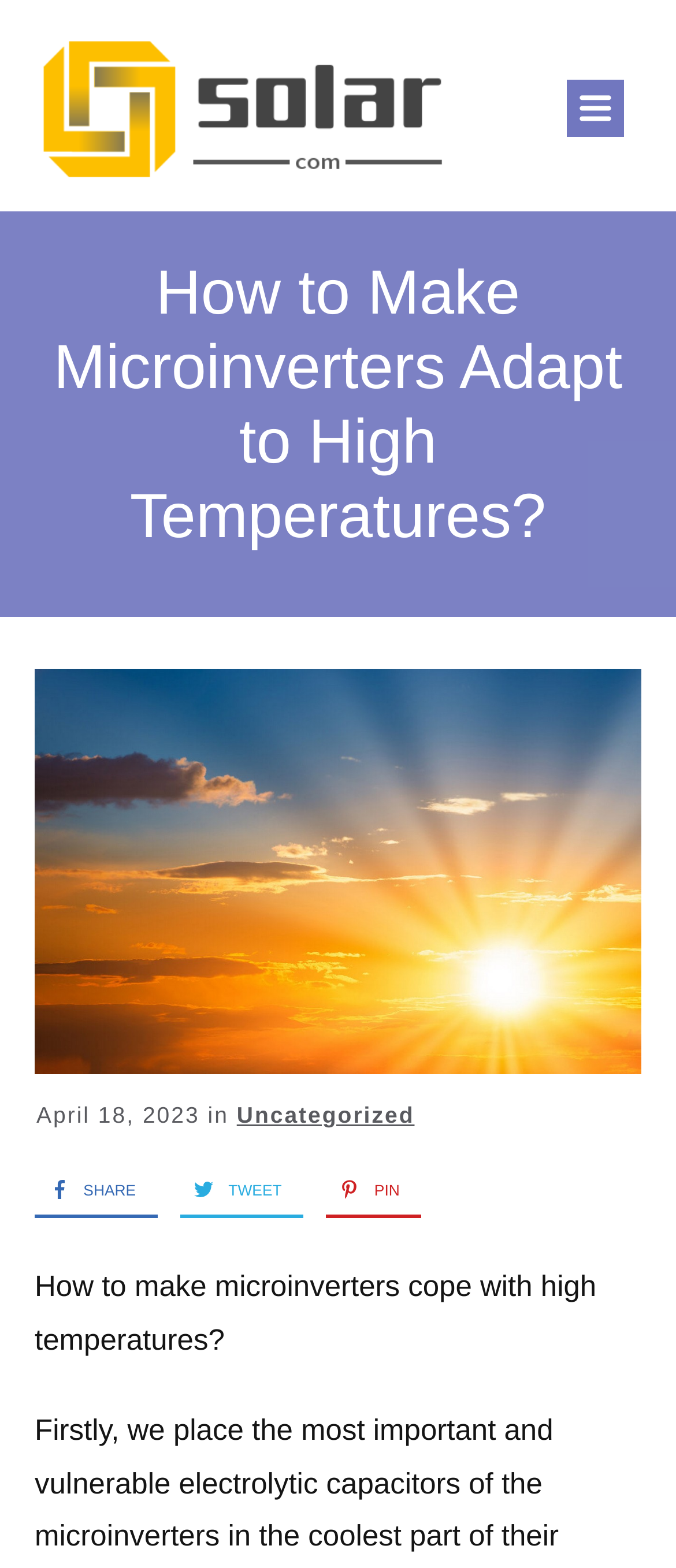Using the information shown in the image, answer the question with as much detail as possible: What is the category of the article?

I found the category of the article by looking at the link element with the text 'Uncategorized' which is located at the coordinates [0.35, 0.703, 0.613, 0.719].